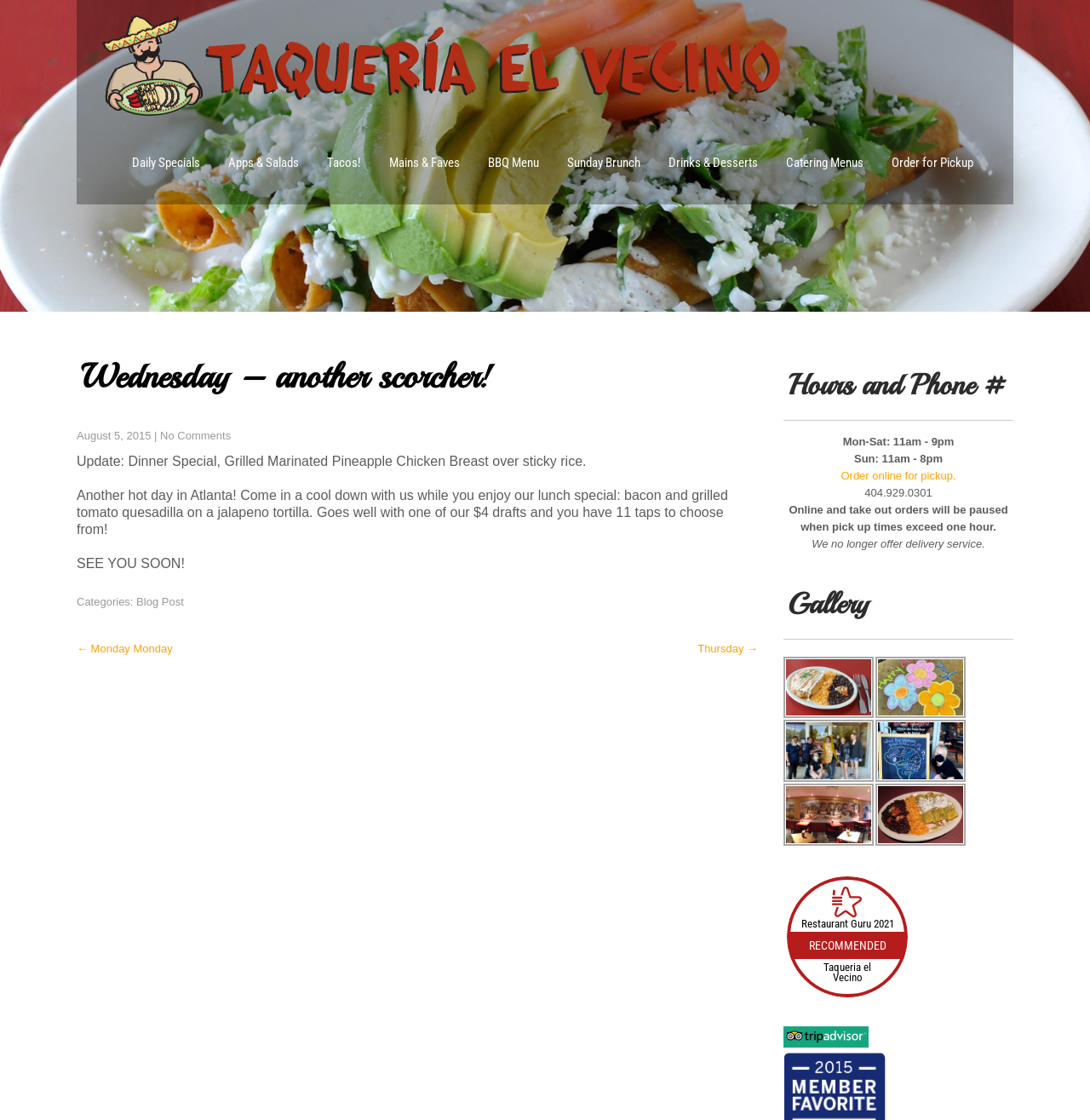What are the hours of operation on Sundays?
Look at the screenshot and respond with one word or a short phrase.

11am - 8pm